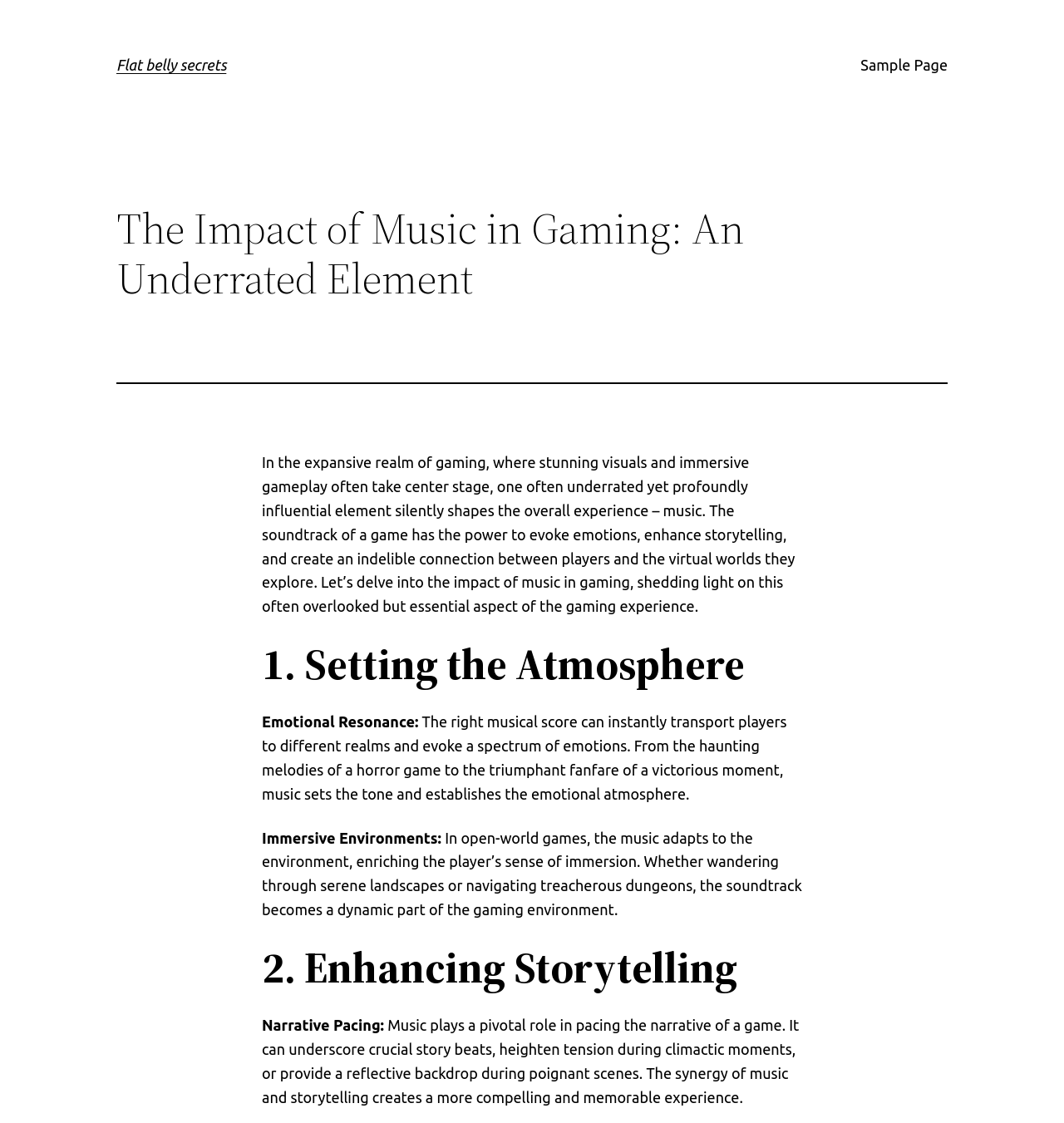Provide a brief response to the question below using one word or phrase:
How many aspects of music in gaming are discussed?

Two